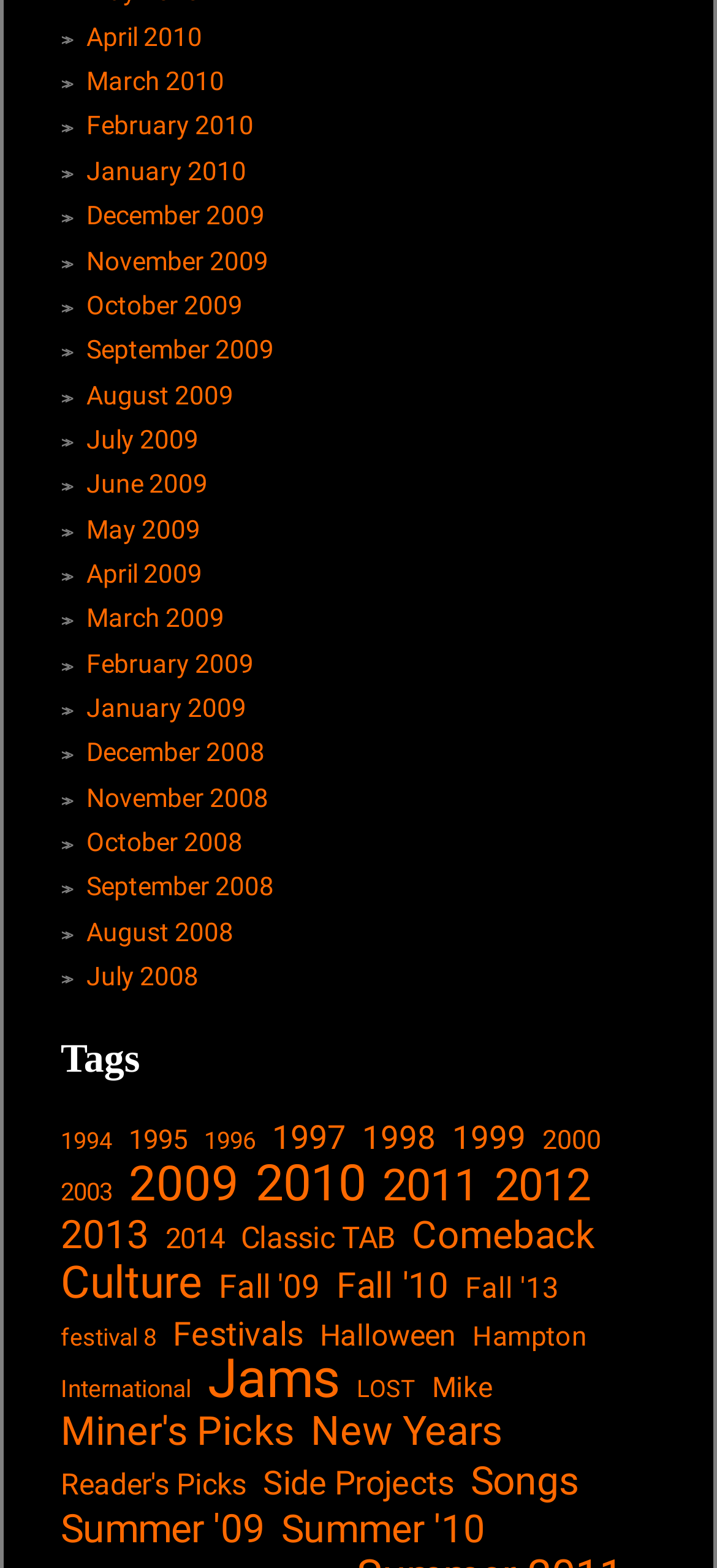Answer with a single word or phrase: 
How many categories are listed on this webpage?

25